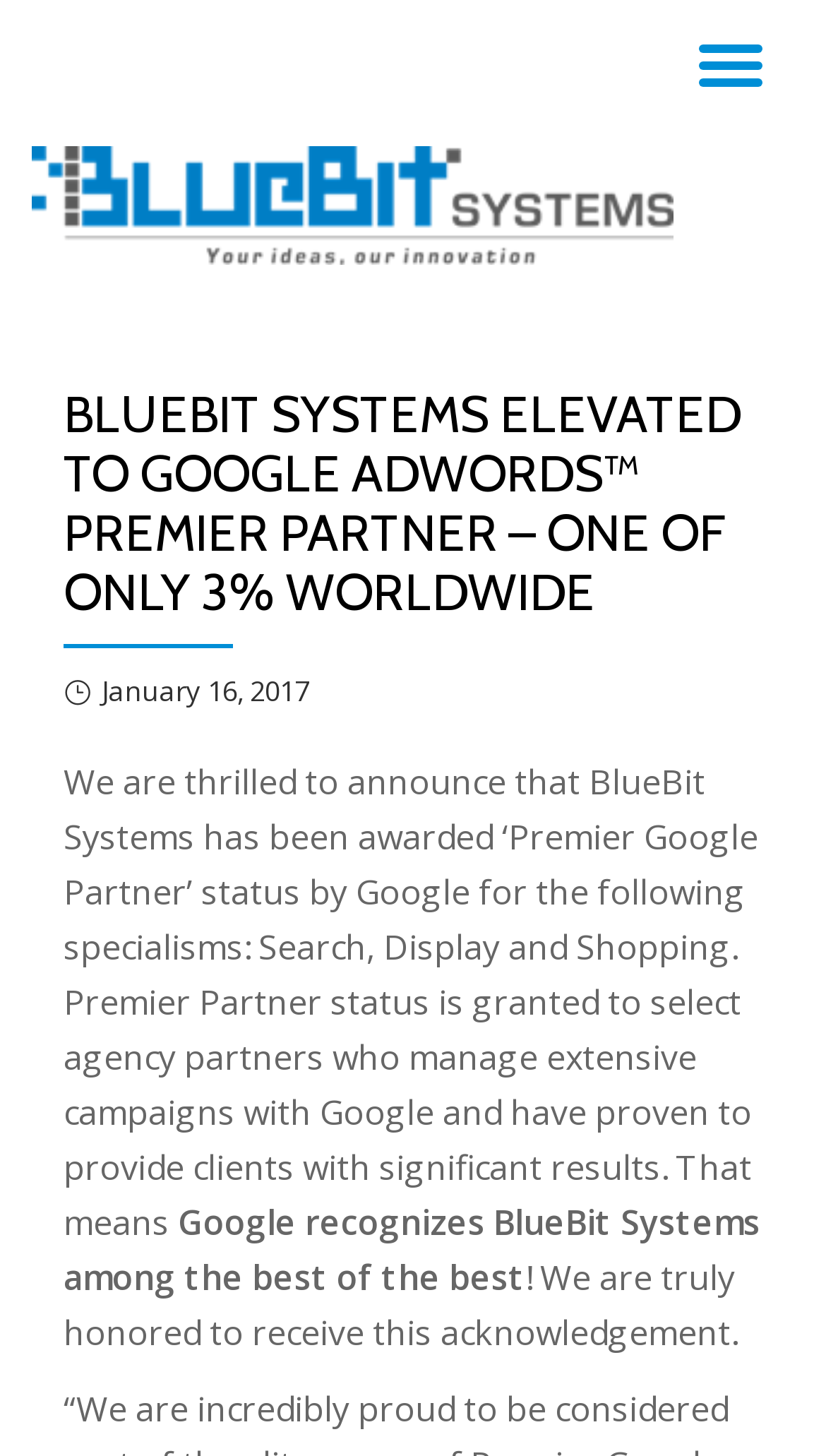Summarize the webpage in an elaborate manner.

The webpage is about BlueBit Systems being elevated to Google AdWords Premier Partner, a prestigious recognition. At the top-right corner, there is a button labeled "TOGGLE NAVIGATION" that controls the site navigation and social navigation. Below this button, there is a link that takes up most of the width of the page.

The main content of the page is divided into sections. The first section is a header that spans almost the entire width of the page, containing the title "BLUEBIT SYSTEMS ELEVATED TO GOOGLE ADWORDS PREMIER PARTNER – ONE OF ONLY 3% WORLDWIDE" in a large font size. Below the title, there is a time stamp indicating "January 16, 2017".

The next section is a paragraph of text that explains the significance of being a Premier Google Partner, mentioning that BlueBit Systems has been awarded this status for its expertise in Search, Display, and Shopping. This paragraph is followed by two shorter sentences, one stating that Google recognizes BlueBit Systems as one of the best, and another expressing the company's honor in receiving this recognition. These sentences are positioned below the previous paragraph, with the second sentence slightly indented.